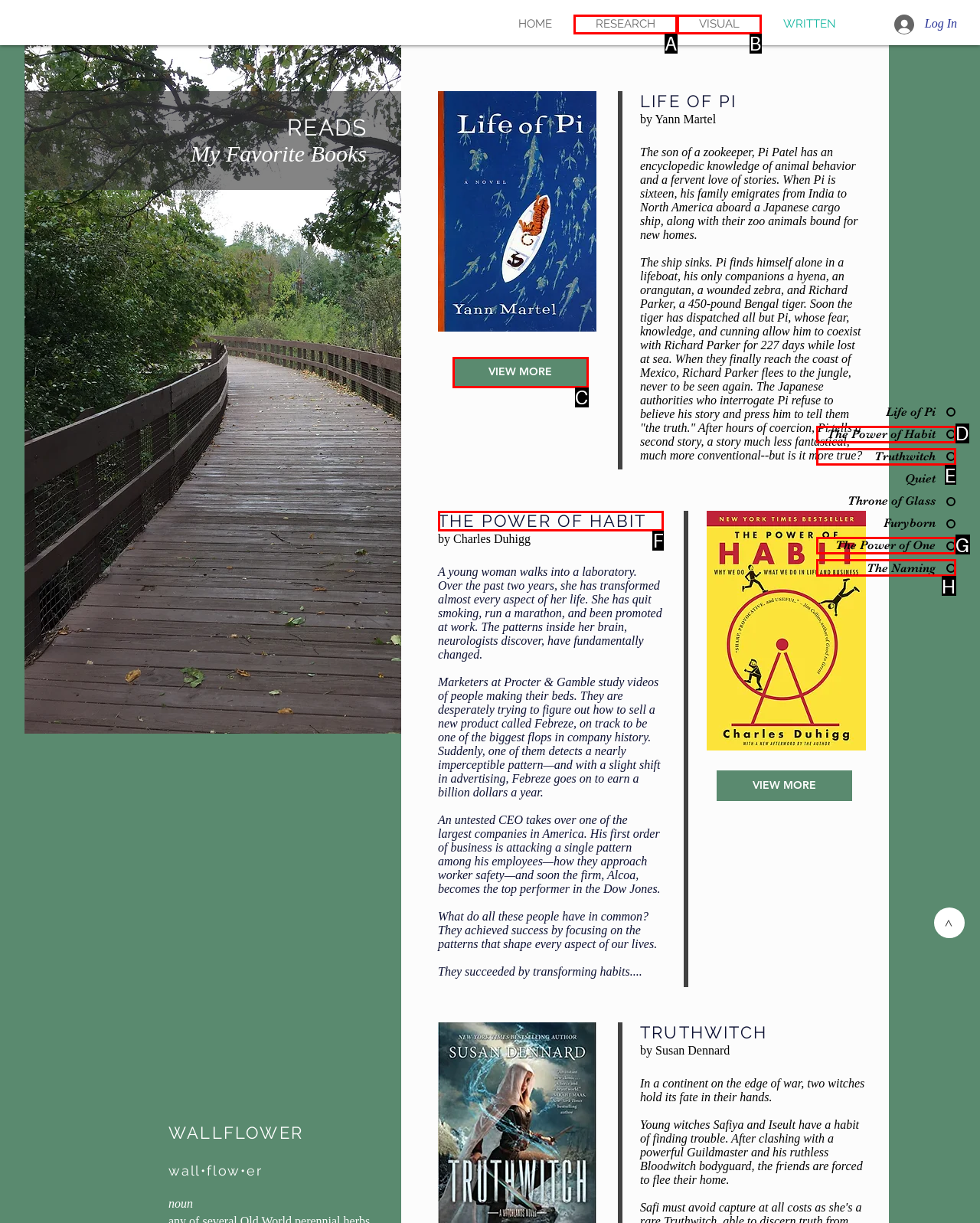To execute the task: Read the synopsis of 'The Power of Habit', which one of the highlighted HTML elements should be clicked? Answer with the option's letter from the choices provided.

F